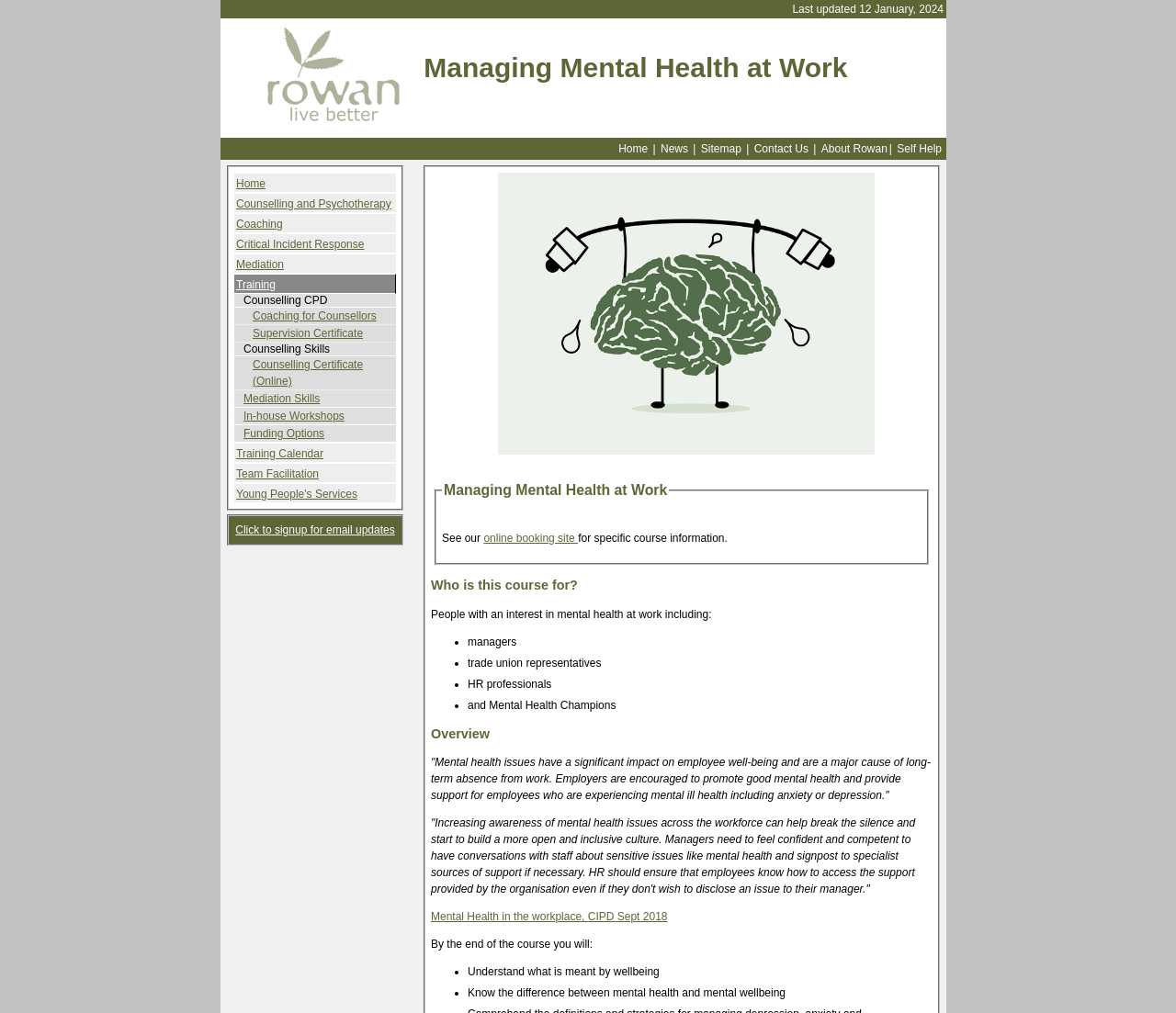Please identify the coordinates of the bounding box that should be clicked to fulfill this instruction: "Click on the 'Home' link".

[0.524, 0.139, 0.553, 0.155]